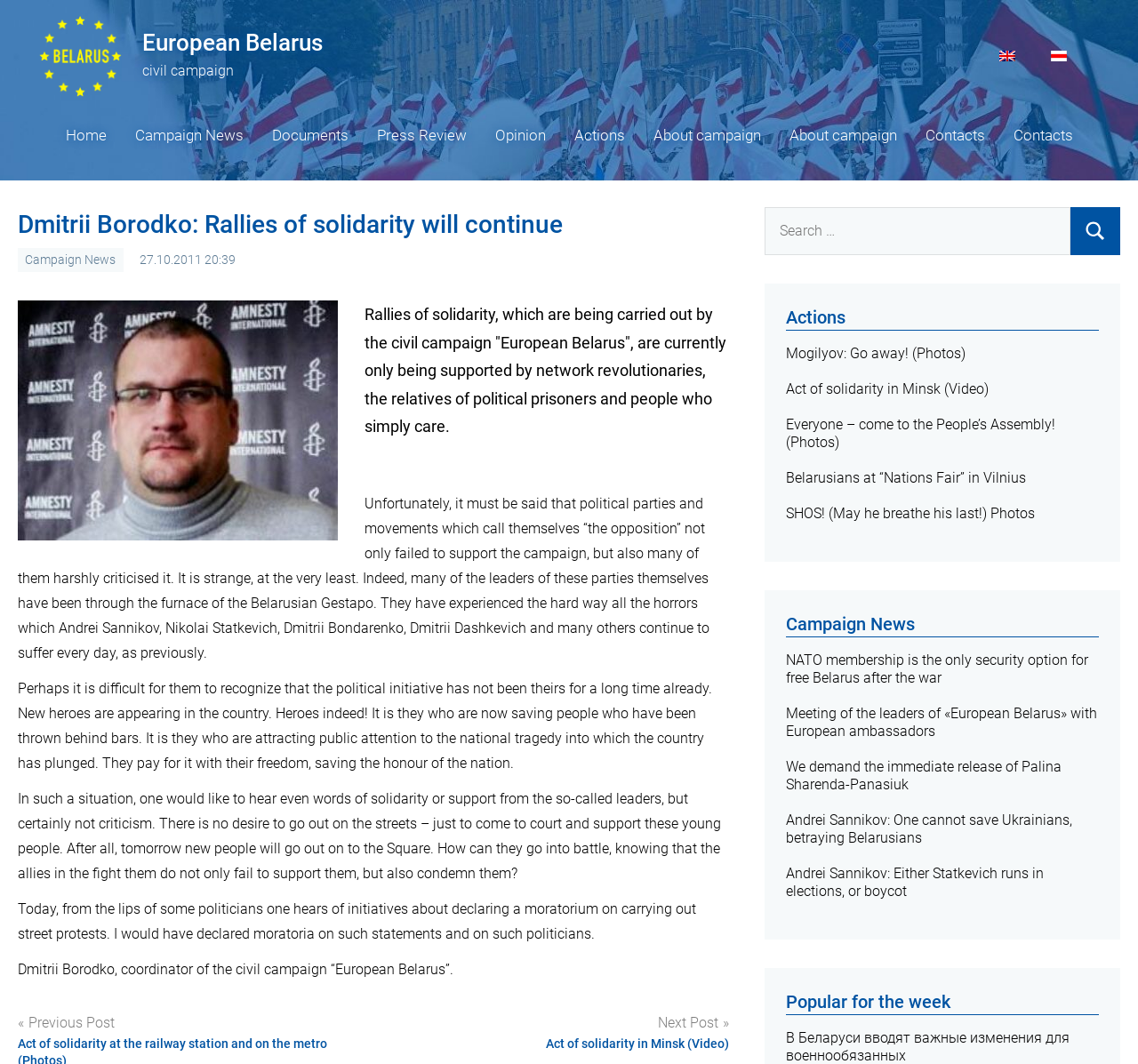Determine the bounding box coordinates of the clickable area required to perform the following instruction: "View the 'Act of solidarity in Minsk (Video)' post". The coordinates should be represented as four float numbers between 0 and 1: [left, top, right, bottom].

[0.341, 0.95, 0.641, 0.989]